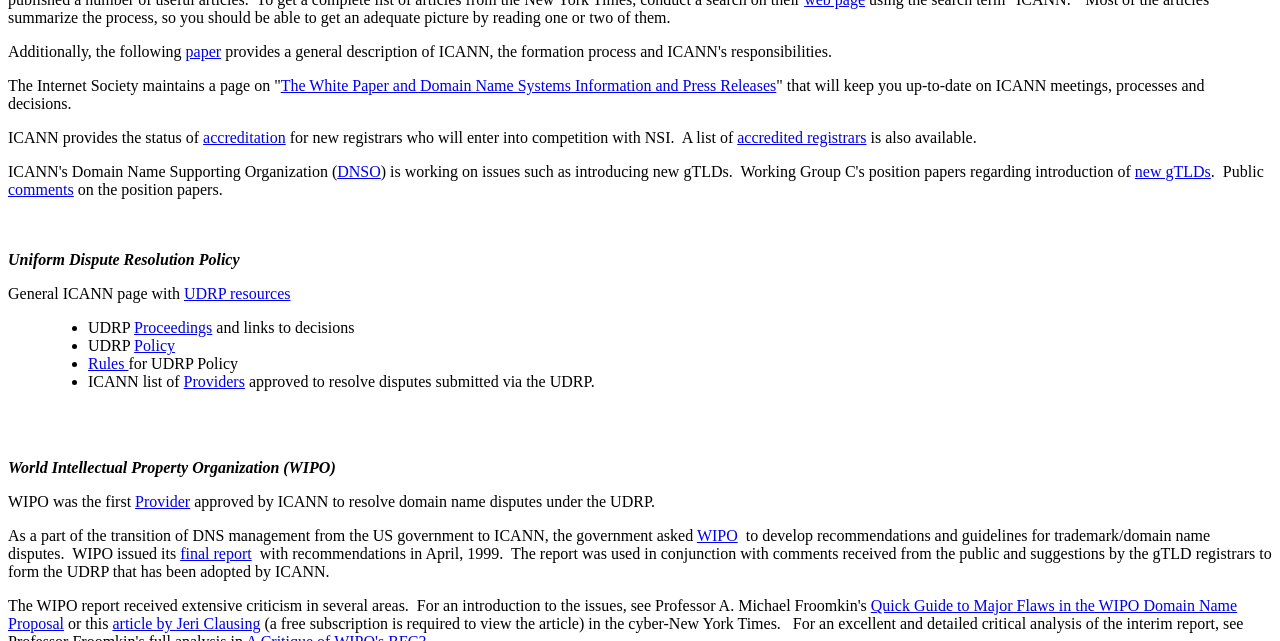Identify the bounding box coordinates of the region I need to click to complete this instruction: "Click on the link to learn more about the White Paper and Domain Name Systems Information and Press Releases".

[0.219, 0.12, 0.606, 0.147]